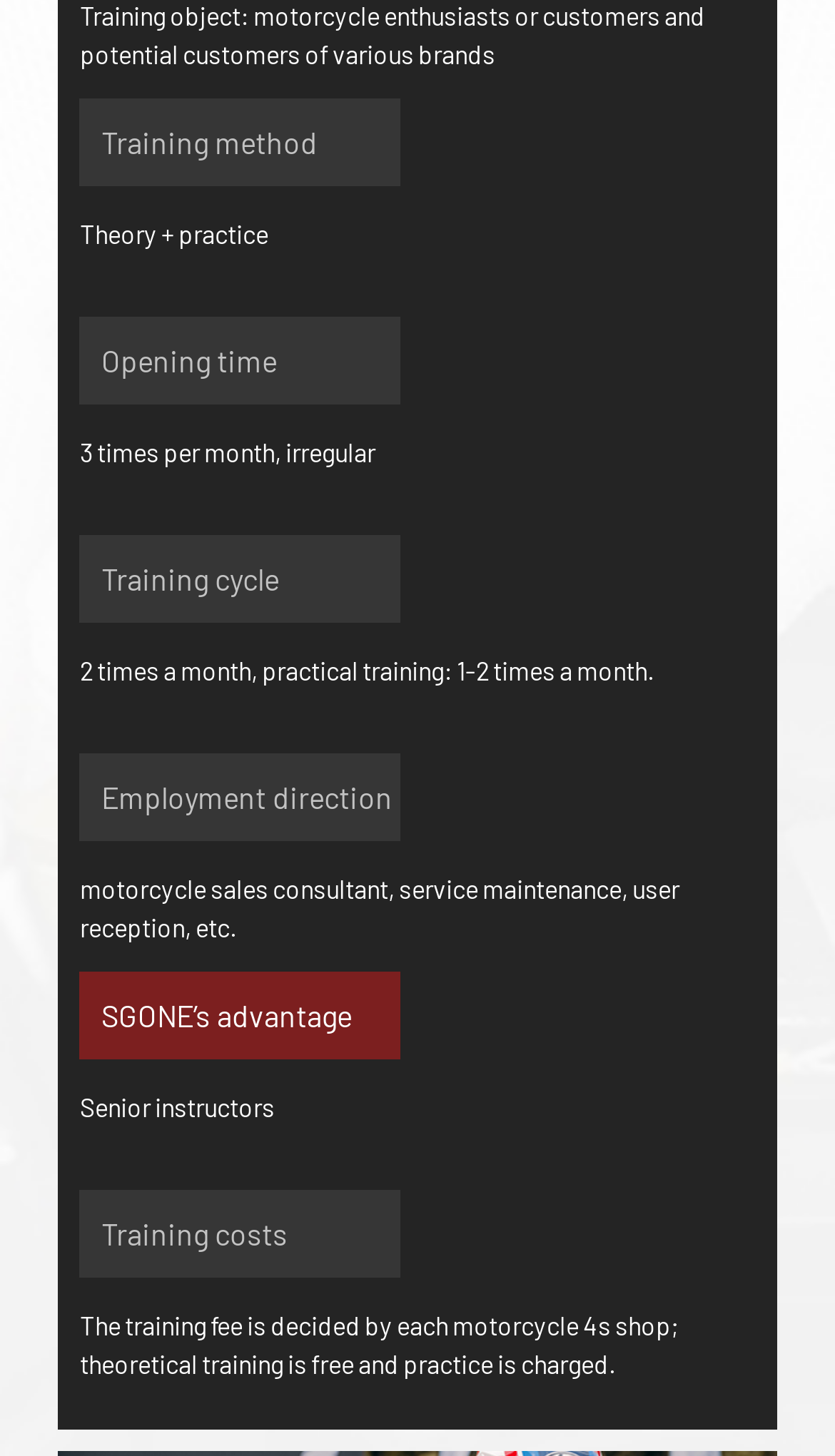Please find the bounding box coordinates of the section that needs to be clicked to achieve this instruction: "Click the 'Teenager study tour for motorcycle' link".

[0.07, 0.944, 0.629, 0.967]